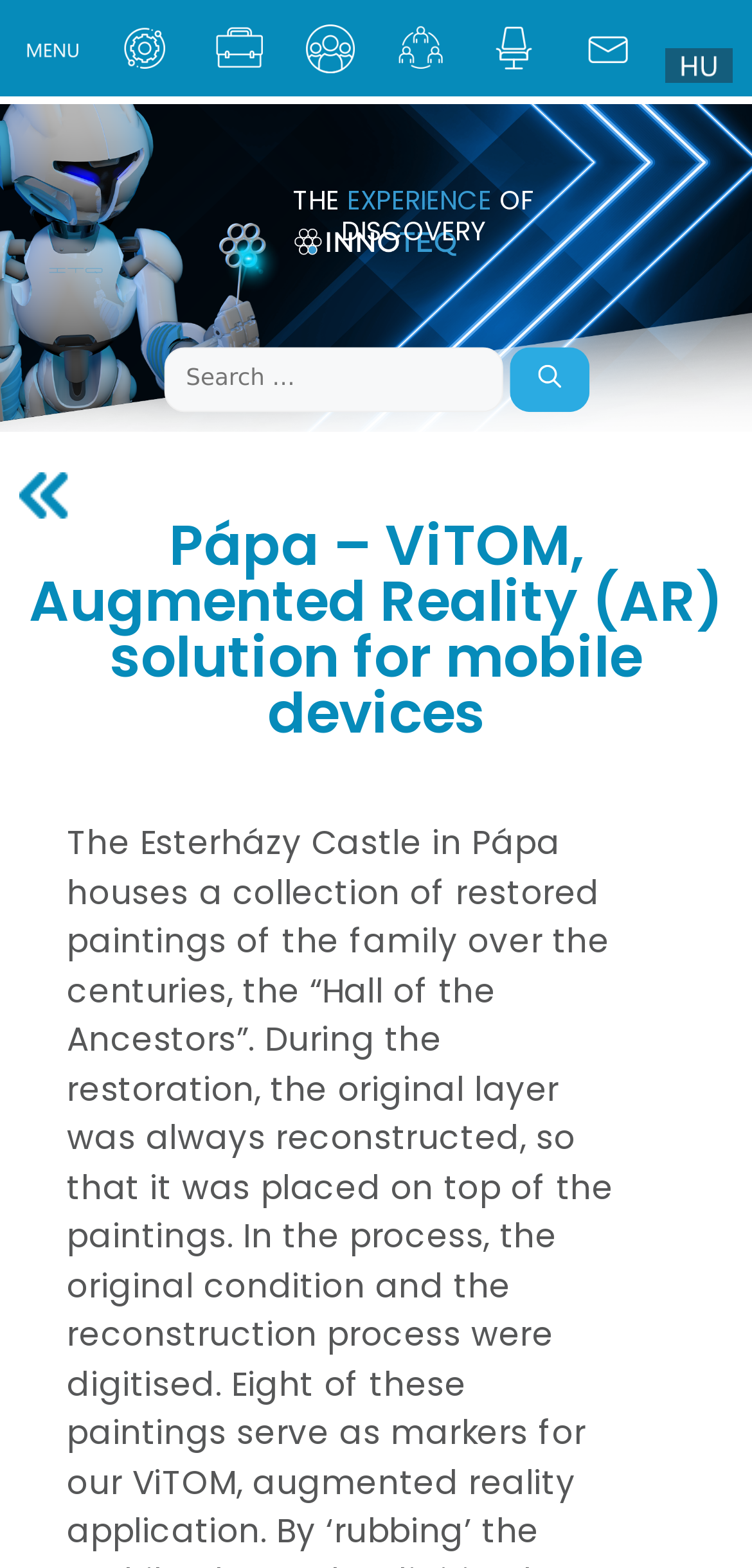Using the elements shown in the image, answer the question comprehensively: How many slides are available?

I counted the number of 'Go to slide' buttons, which are 4, indicating that there are 4 slides available.